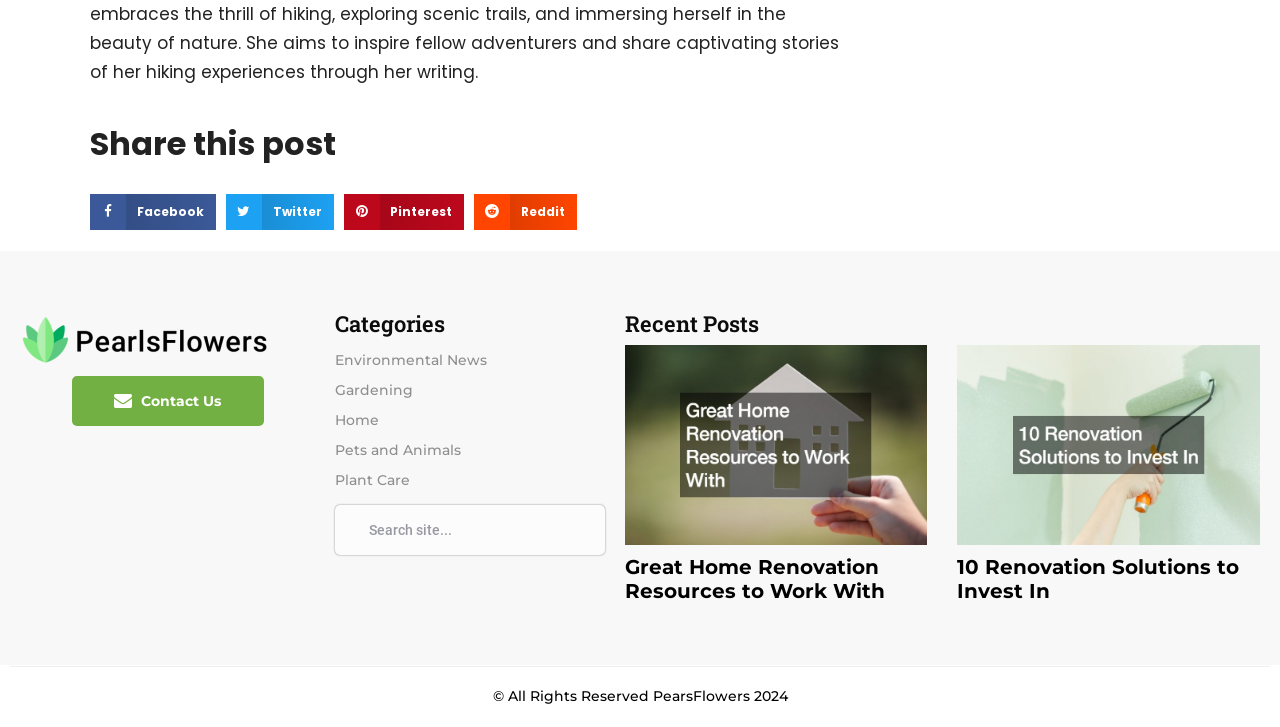Provide your answer in a single word or phrase: 
How many recent posts are displayed?

2